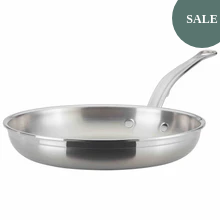Use a single word or phrase to respond to the question:
Is the skillet currently on sale?

Yes